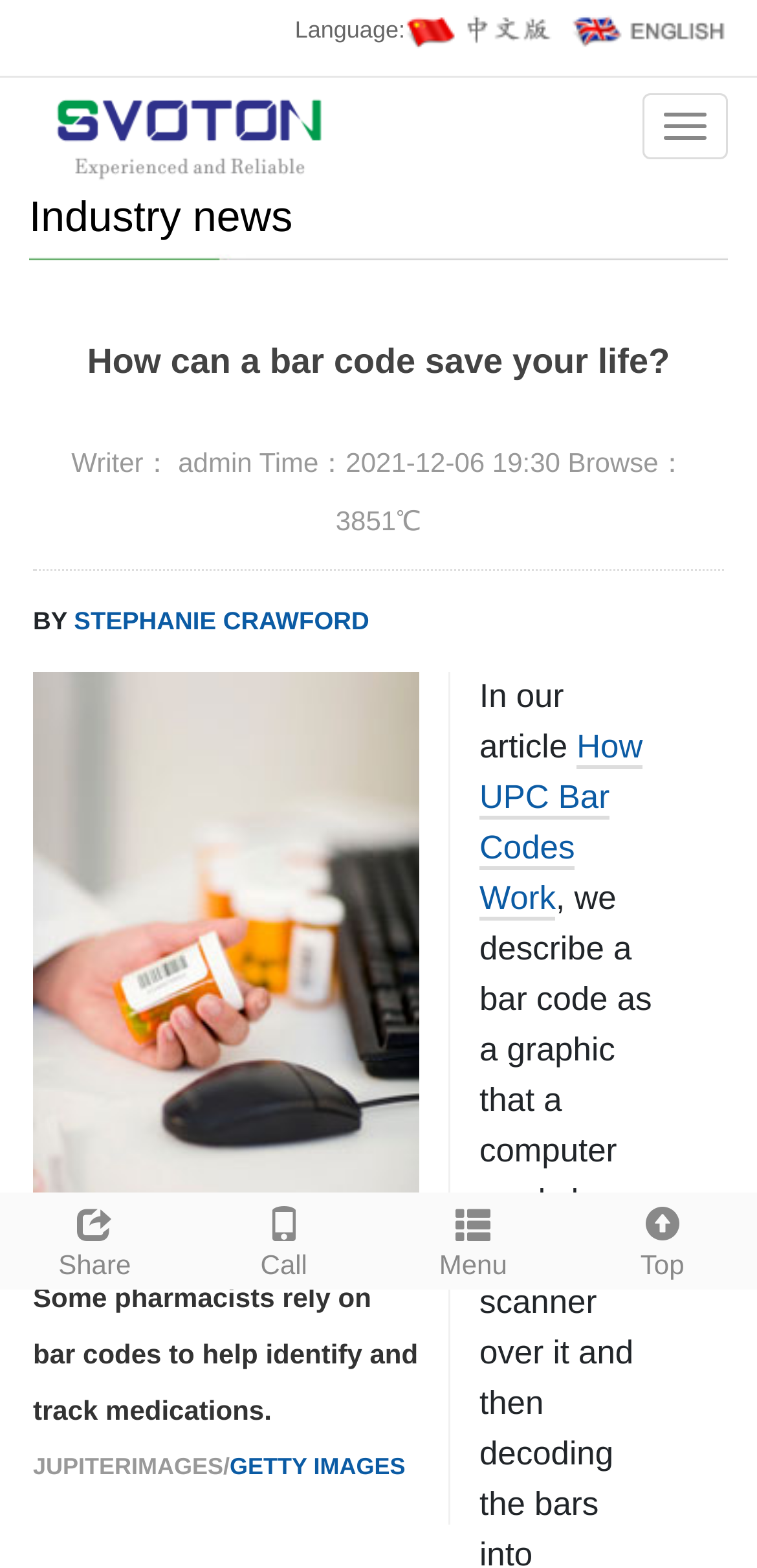Determine the bounding box coordinates of the target area to click to execute the following instruction: "Learn more about How UPC Bar Codes Work."

[0.633, 0.465, 0.849, 0.587]